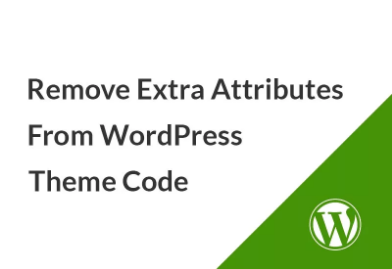Describe all the visual components present in the image.

The image features a graphic titled "Remove Extra Attributes From WordPress Theme Code." The design includes bold text in a dark font that emphasizes the importance of cleaning up theme code in WordPress, suggesting a focus on optimization and simplicity. A vibrant green triangular section adorns the right side, contrasting with the white background, and a circular WordPress logo is displayed in the lower right corner, reinforcing the theme's relevance to WordPress development. This visual element effectively highlights the topic of enhancing website performance by removing unnecessary attributes from theme code, making it appealing to developers and designers involved in WordPress projects.